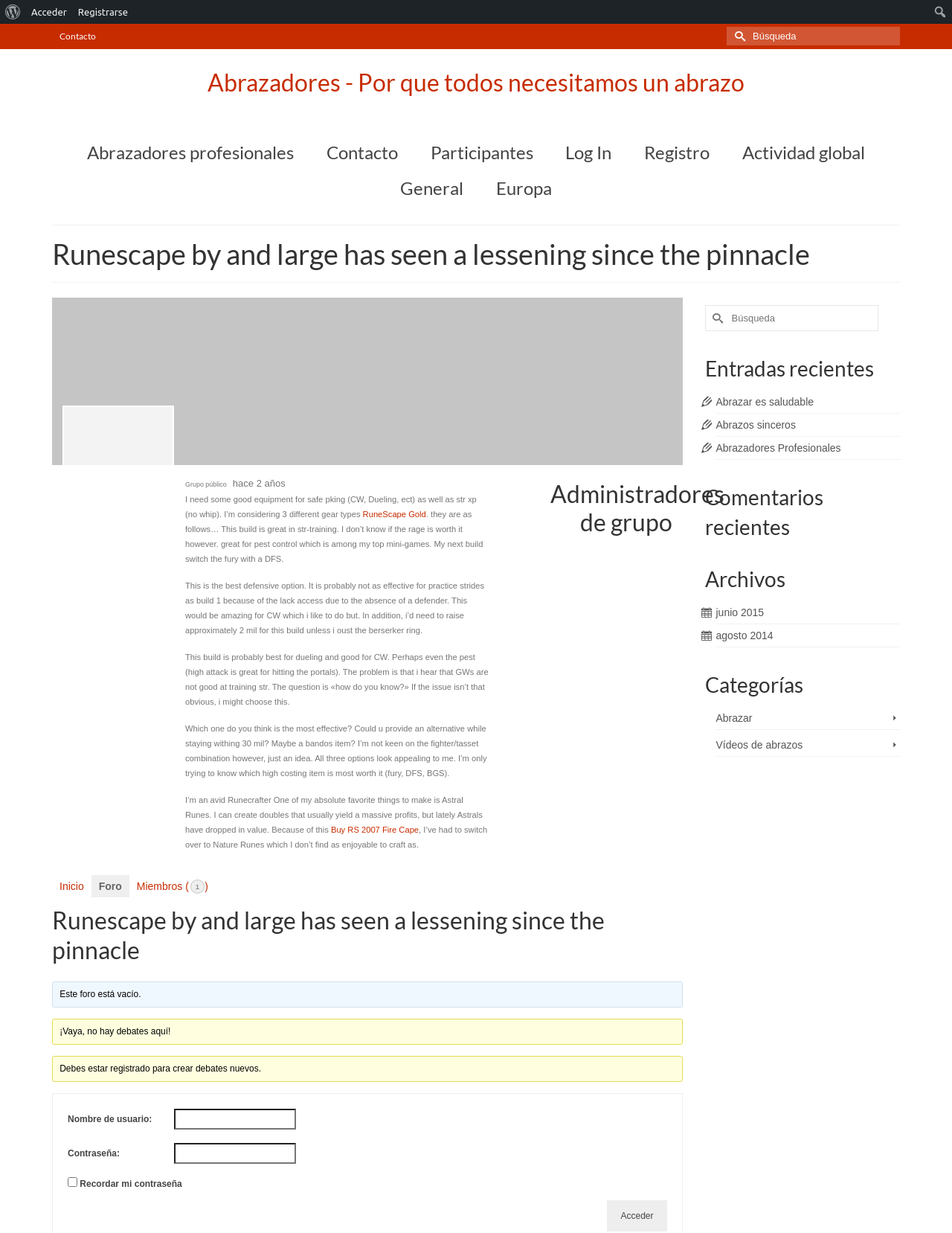Please find the bounding box coordinates of the clickable region needed to complete the following instruction: "Click on the 'Contacto' link". The bounding box coordinates must consist of four float numbers between 0 and 1, i.e., [left, top, right, bottom].

[0.055, 0.019, 0.109, 0.04]